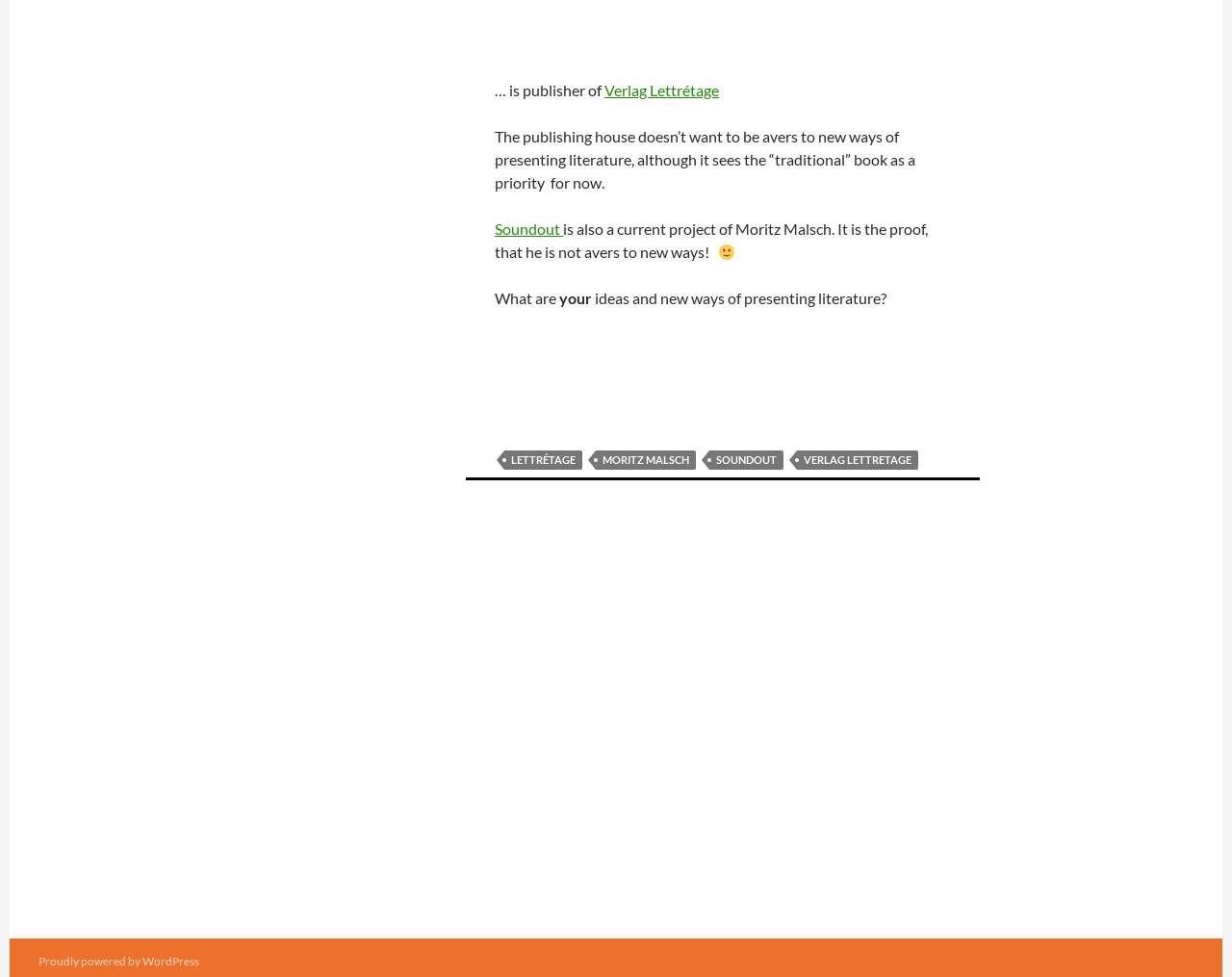Using the given description, provide the bounding box coordinates formatted as (top-left x, top-left y, bottom-right x, bottom-right y), with all values being floating point numbers between 0 and 1. Description: Proudly powered by WordPress

[0.031, 0.976, 0.162, 0.991]